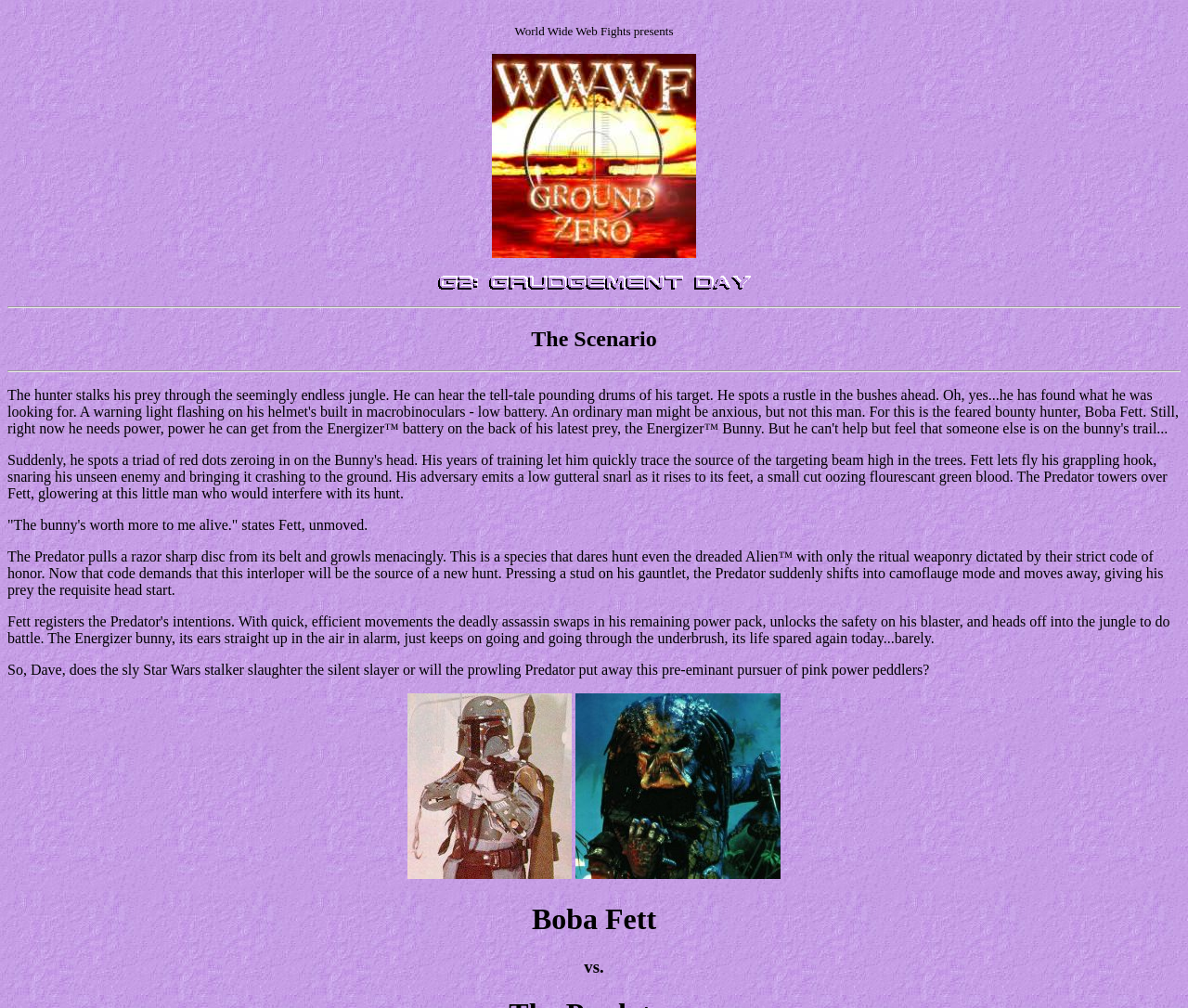Summarize the webpage with intricate details.

The webpage is about a fictional fight between Boba Fett from Star Wars and the Predator. At the top, there is a title "World Wide Web Fights presents" followed by a WWWF logo, which is an image with a link to "WWWF logo by Aaron Lindgren". Next to the logo, there is a link to "G2: Grudgement Day" with a corresponding image.

Below these elements, there is a horizontal separator, followed by a heading "The Scenario". Another horizontal separator is placed below the heading. The scenario is then described in three paragraphs of text. The first paragraph quotes Boba Fett, while the second paragraph describes the Predator's actions. The third paragraph asks a question about the outcome of the fight.

On the right side of the text, there are two images: one of Boba Fett and one of the Predator. These images are placed at the same height, with Boba Fett's image on the left and the Predator's image on the right.

At the bottom of the page, there are two headings: "Boba Fett" and "vs.", which are placed on the same line, with "Boba Fett" on the left and "vs." on the right.